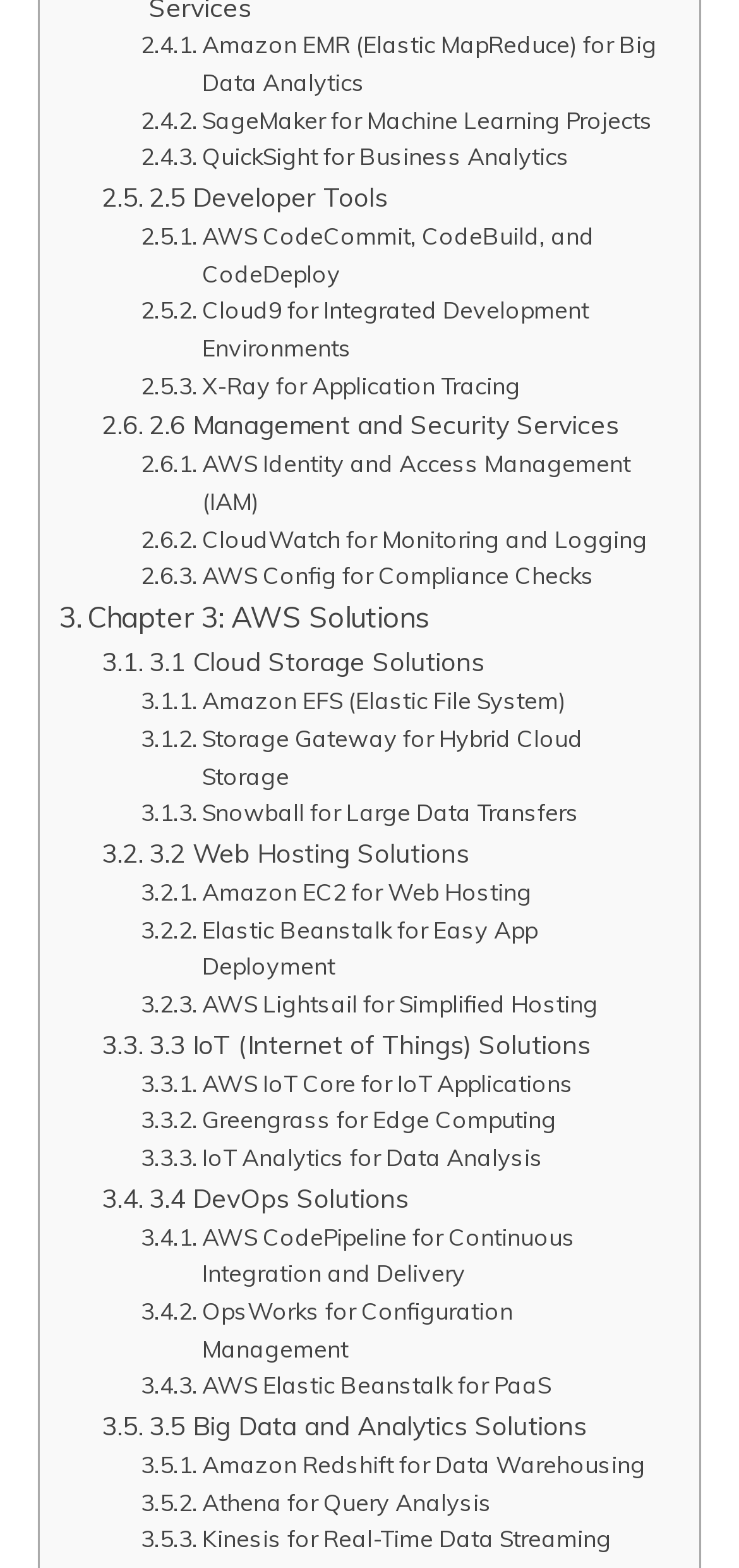Pinpoint the bounding box coordinates of the area that should be clicked to complete the following instruction: "Explore Amazon EMR for Big Data Analytics". The coordinates must be given as four float numbers between 0 and 1, i.e., [left, top, right, bottom].

[0.191, 0.017, 0.895, 0.065]